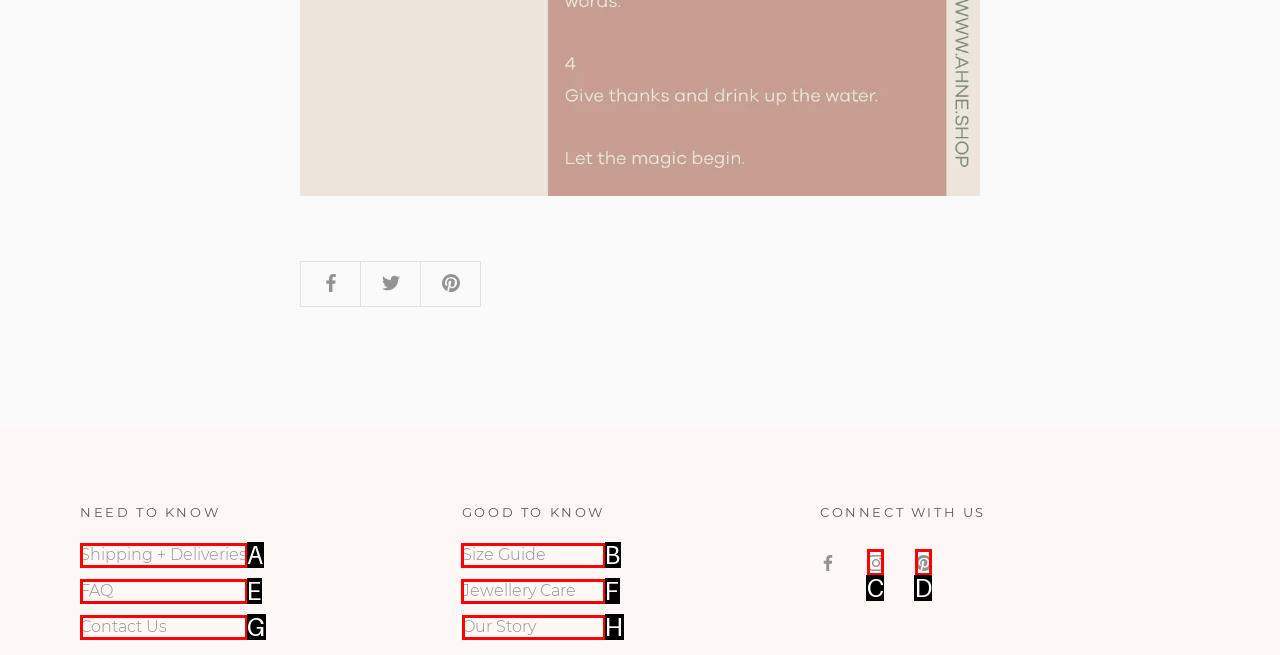Which option should be clicked to execute the following task: Read Our Story? Respond with the letter of the selected option.

H